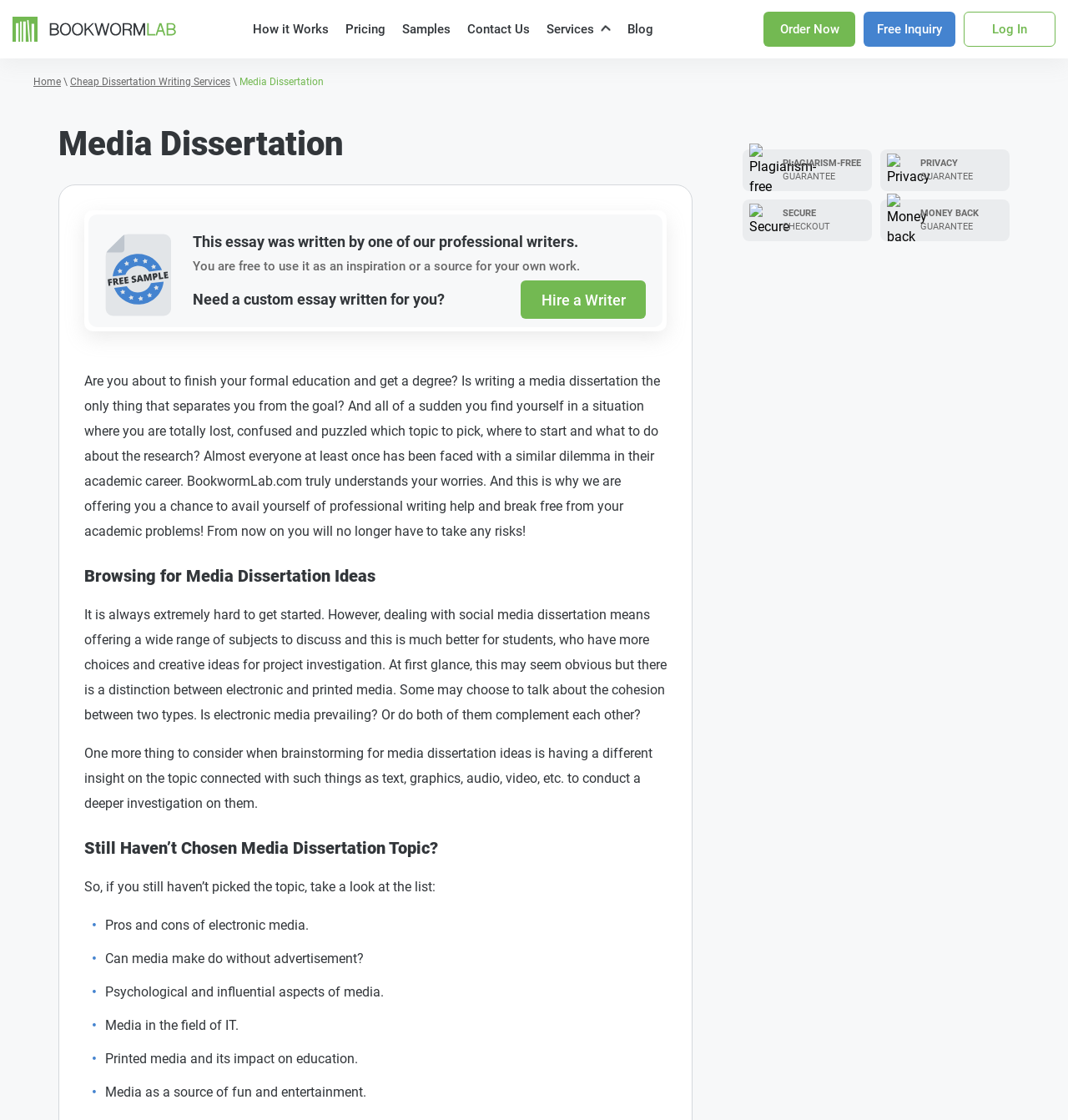Find and indicate the bounding box coordinates of the region you should select to follow the given instruction: "Read more about 'Media Dissertation' services".

[0.055, 0.111, 0.648, 0.165]